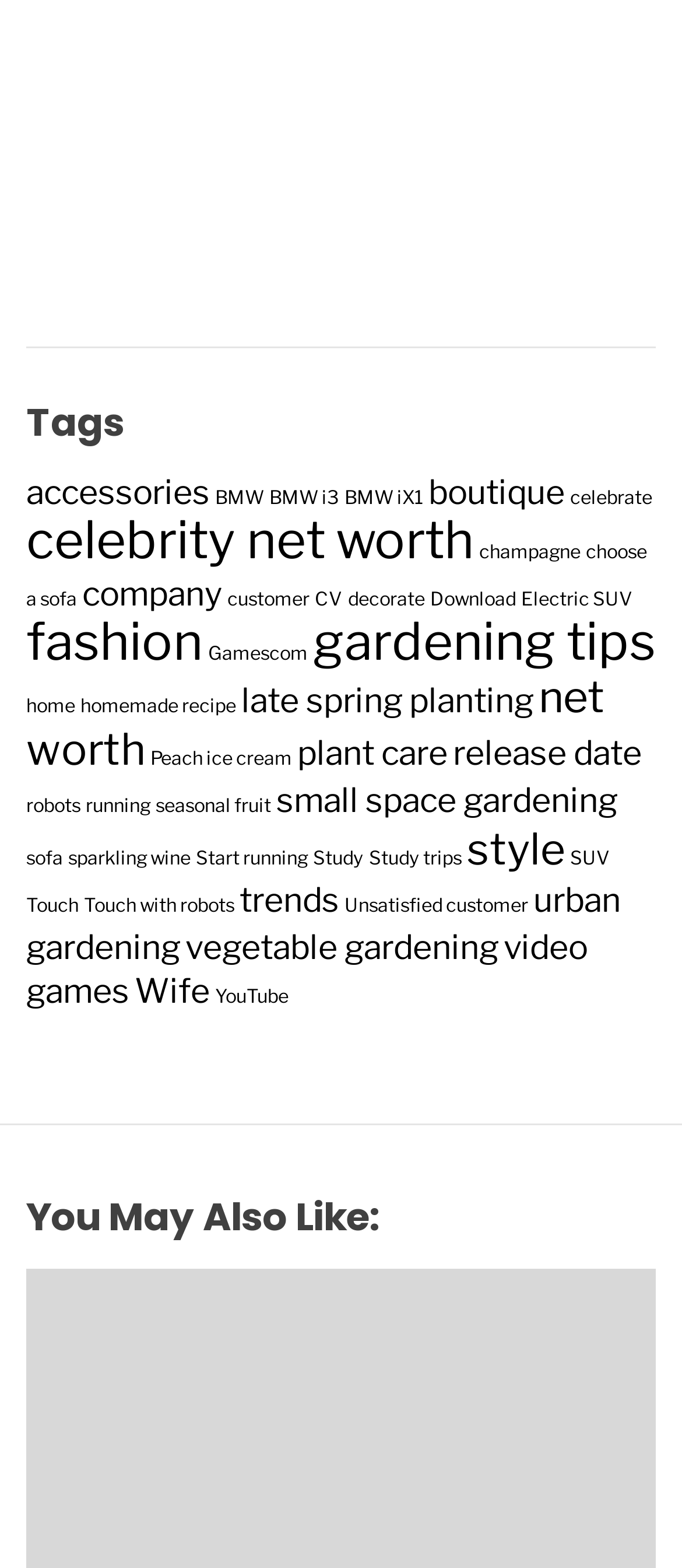Can you specify the bounding box coordinates for the region that should be clicked to fulfill this instruction: "Click on 'accessories'".

[0.038, 0.301, 0.308, 0.327]